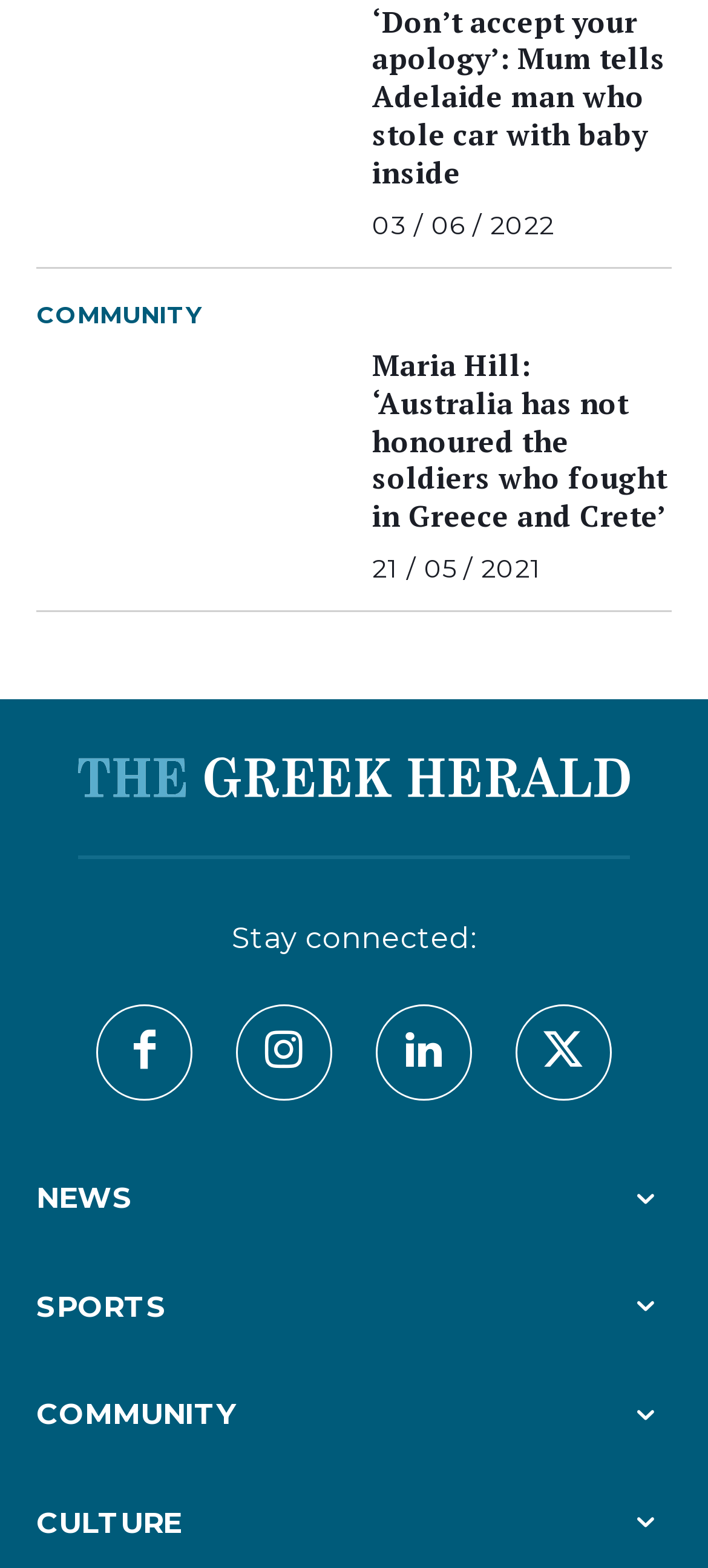What categories are available in the menu?
Using the image, provide a detailed and thorough answer to the question.

I looked at the menu links at the bottom of the webpage and found four categories: NEWS, SPORTS, COMMUNITY, and CULTURE. These categories are likely to be the main sections of the website.